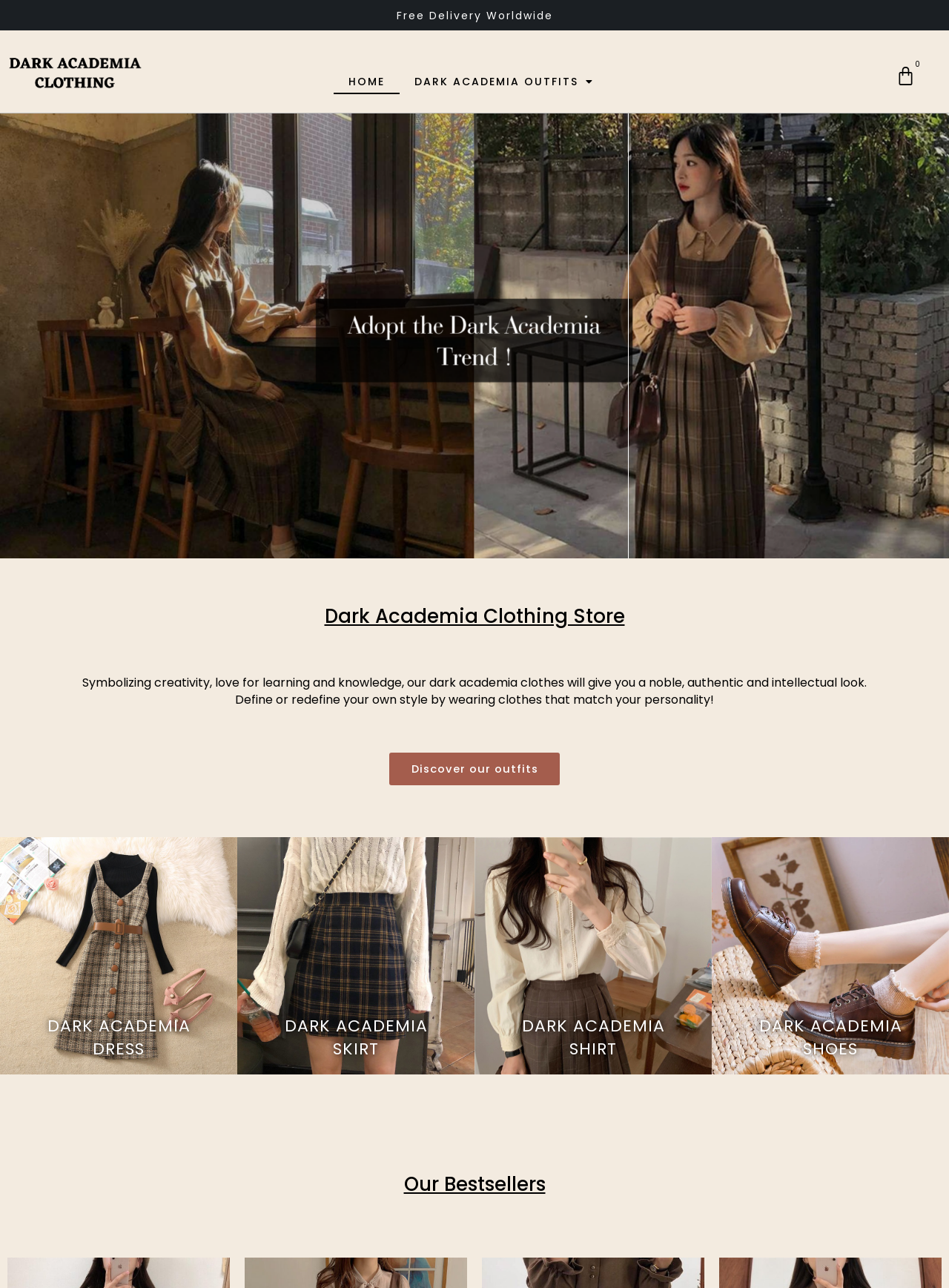What is the benefit of shopping on this website?
Utilize the image to construct a detailed and well-explained answer.

The webpage displays a prominent message 'Free Delivery Worldwide' at the top, indicating that customers can enjoy free delivery of their purchases worldwide, which is a significant benefit of shopping on this website.